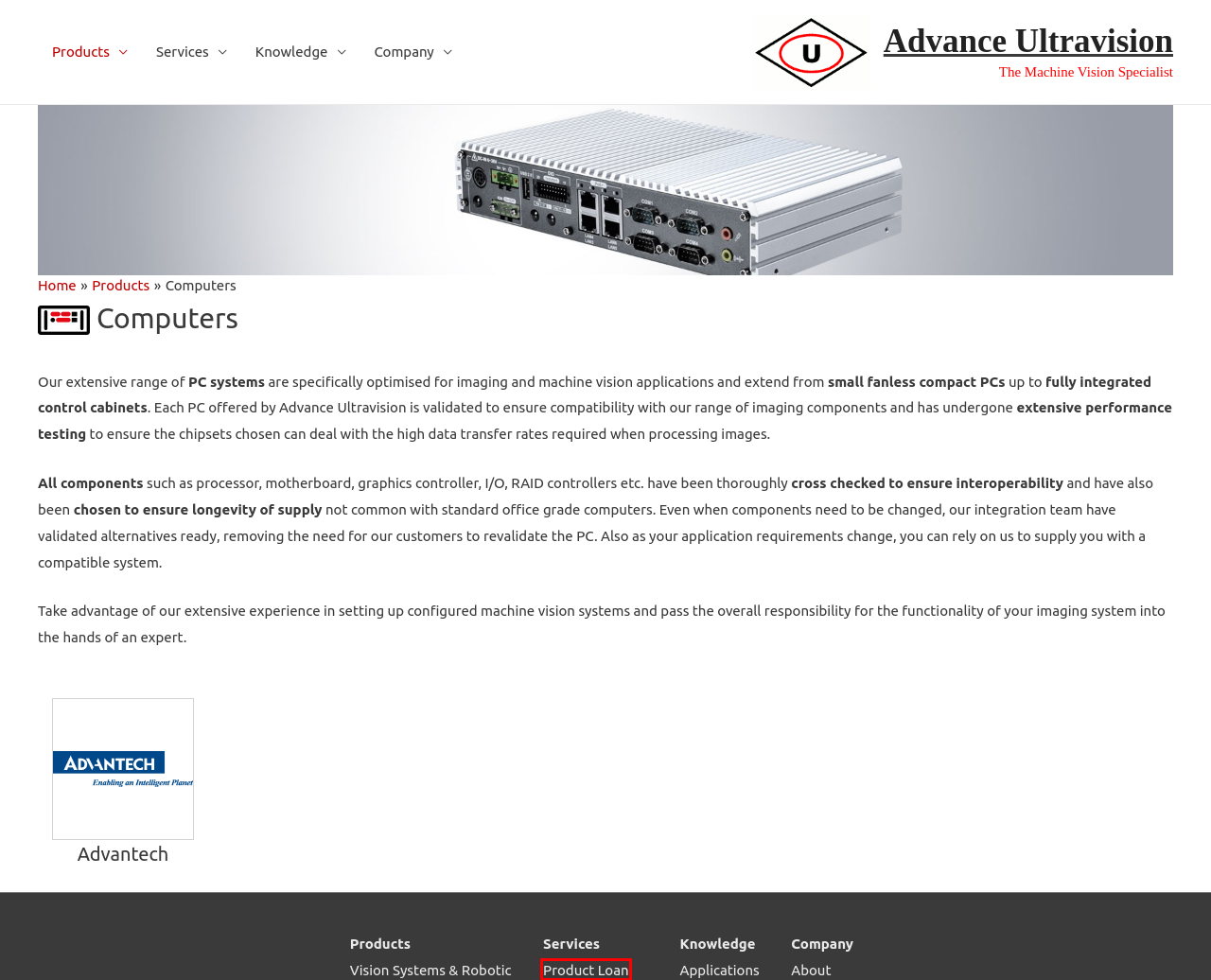Given a screenshot of a webpage with a red bounding box highlighting a UI element, determine which webpage description best matches the new webpage that appears after clicking the highlighted element. Here are the candidates:
A. Advantech – Advance Ultravision
B. Vision Systems & Robotic – Advance Ultravision
C. Services – Advance Ultravision
D. Knowledge – Advance Ultravision
E. Applications – Advance Ultravision
F. About – Advance Ultravision
G. Product Loan – Advance Ultravision
H. Advance Ultravision – The Machine Vision Specialist

G